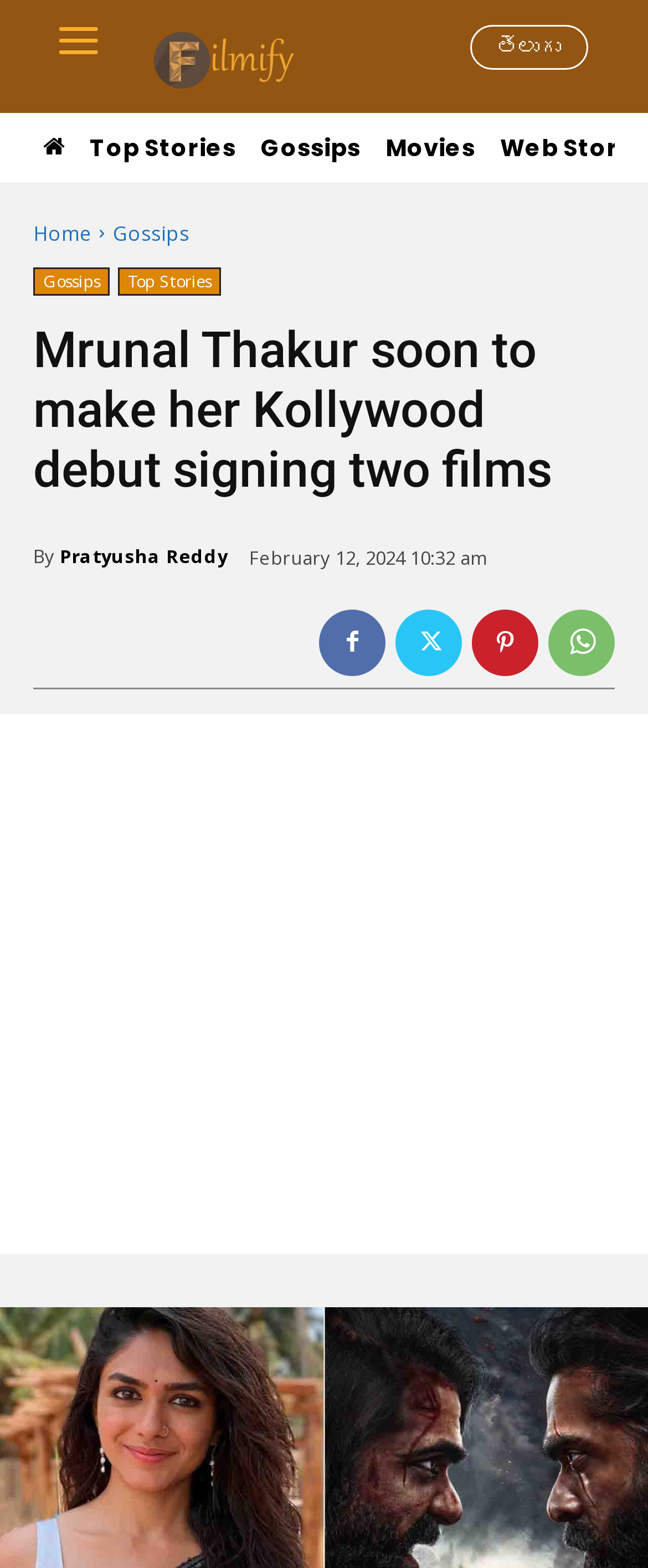Find the headline of the webpage and generate its text content.

Mrunal Thakur soon to make her Kollywood debut signing two films